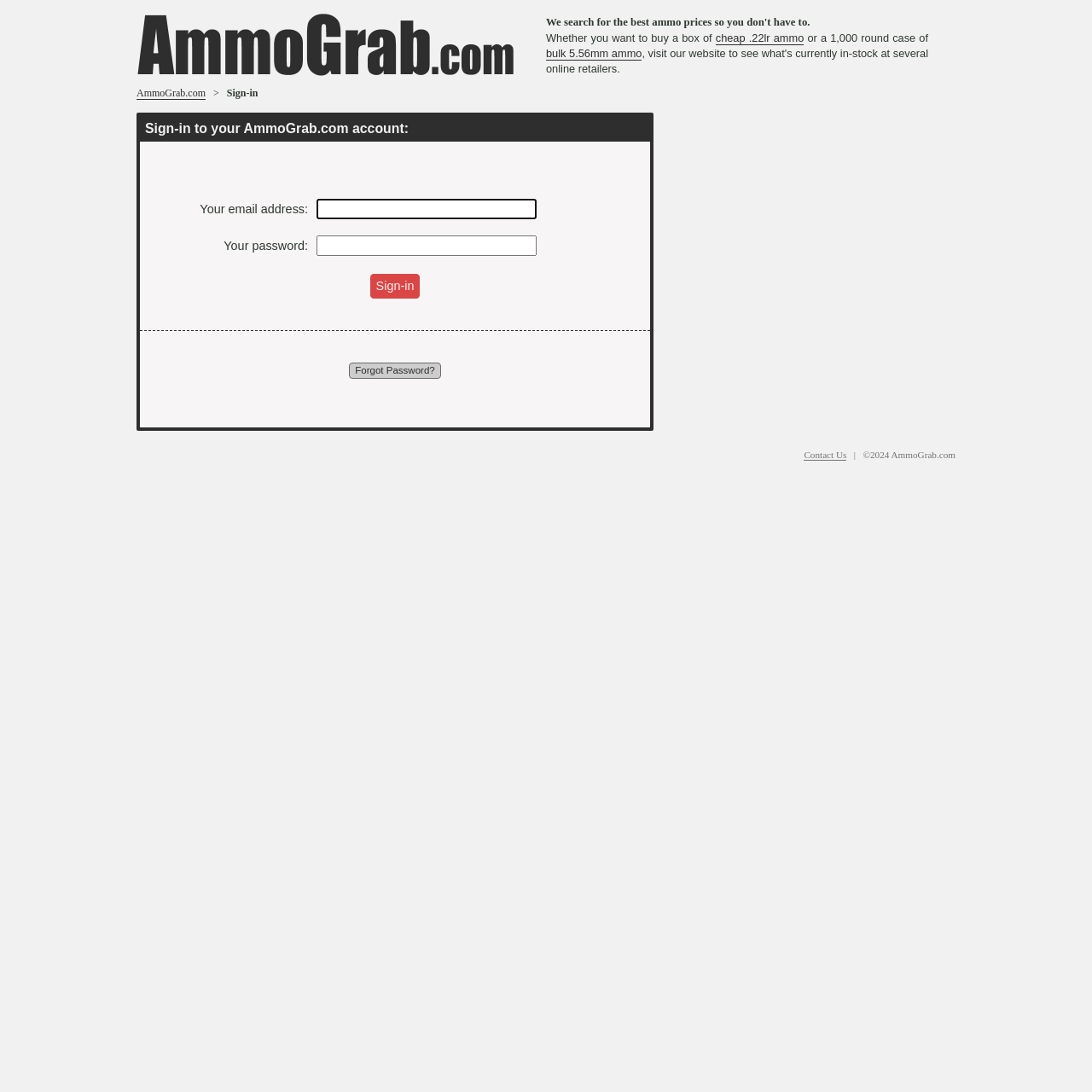Given the element description "cheap .22lr ammo" in the screenshot, predict the bounding box coordinates of that UI element.

[0.655, 0.029, 0.736, 0.042]